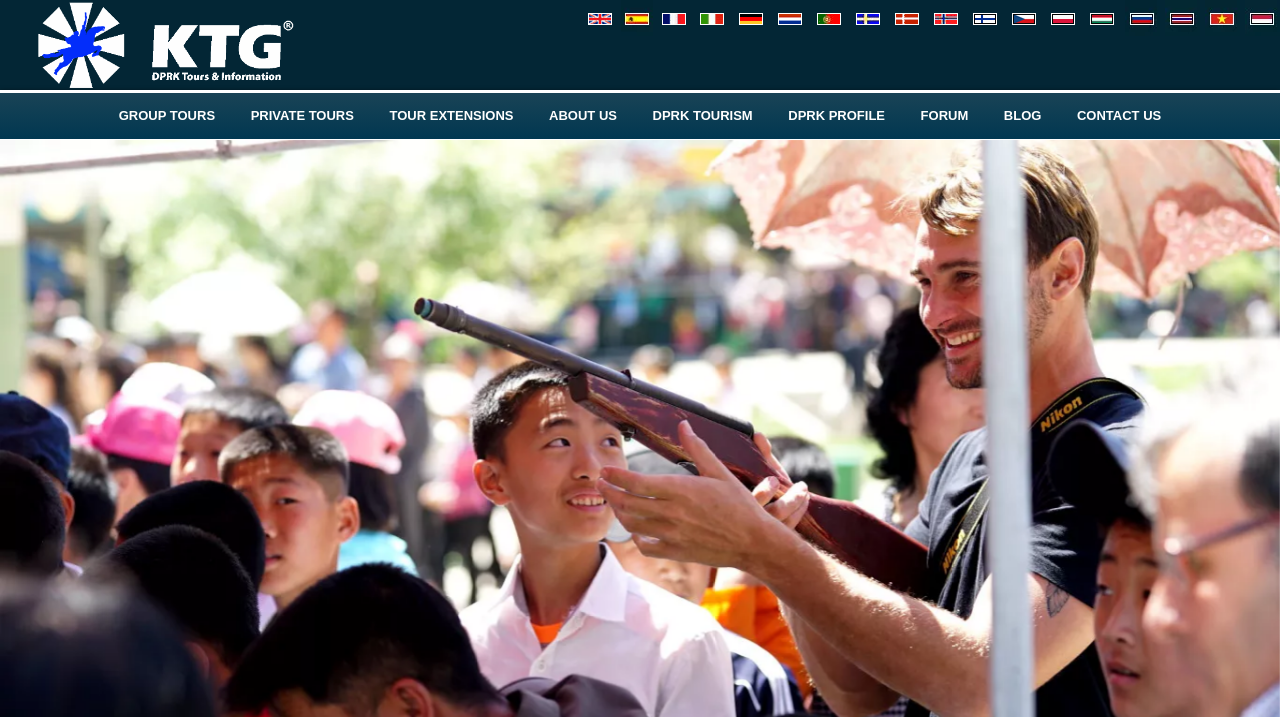How many languages are supported on this webpage?
Using the image, elaborate on the answer with as much detail as possible.

I can see links and images with text in different languages, such as English, Spanish, French, German, Italian, etc. This suggests that this webpage supports multiple languages.